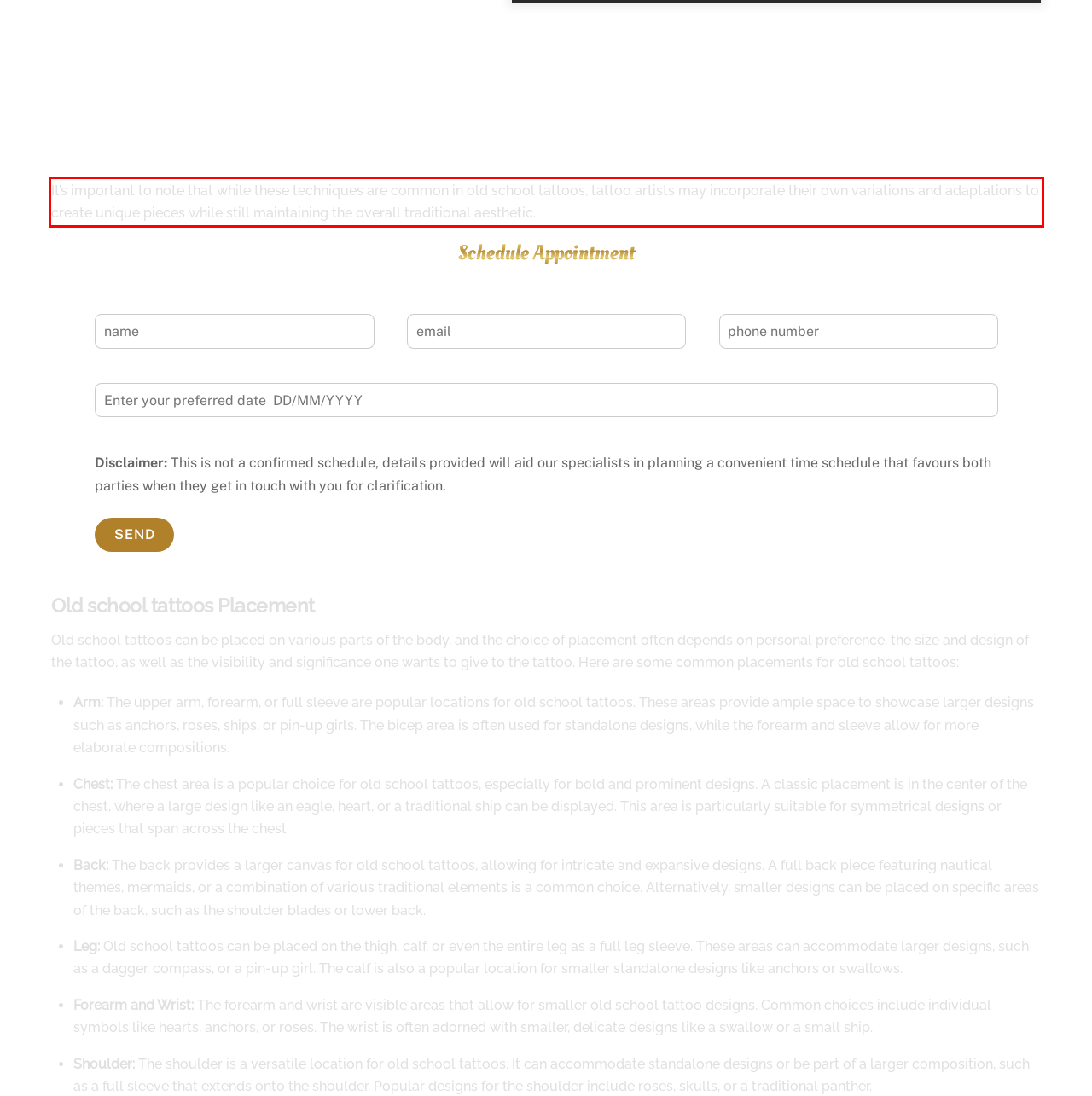You are provided with a screenshot of a webpage featuring a red rectangle bounding box. Extract the text content within this red bounding box using OCR.

It’s important to note that while these techniques are common in old school tattoos, tattoo artists may incorporate their own variations and adaptations to create unique pieces while still maintaining the overall traditional aesthetic.